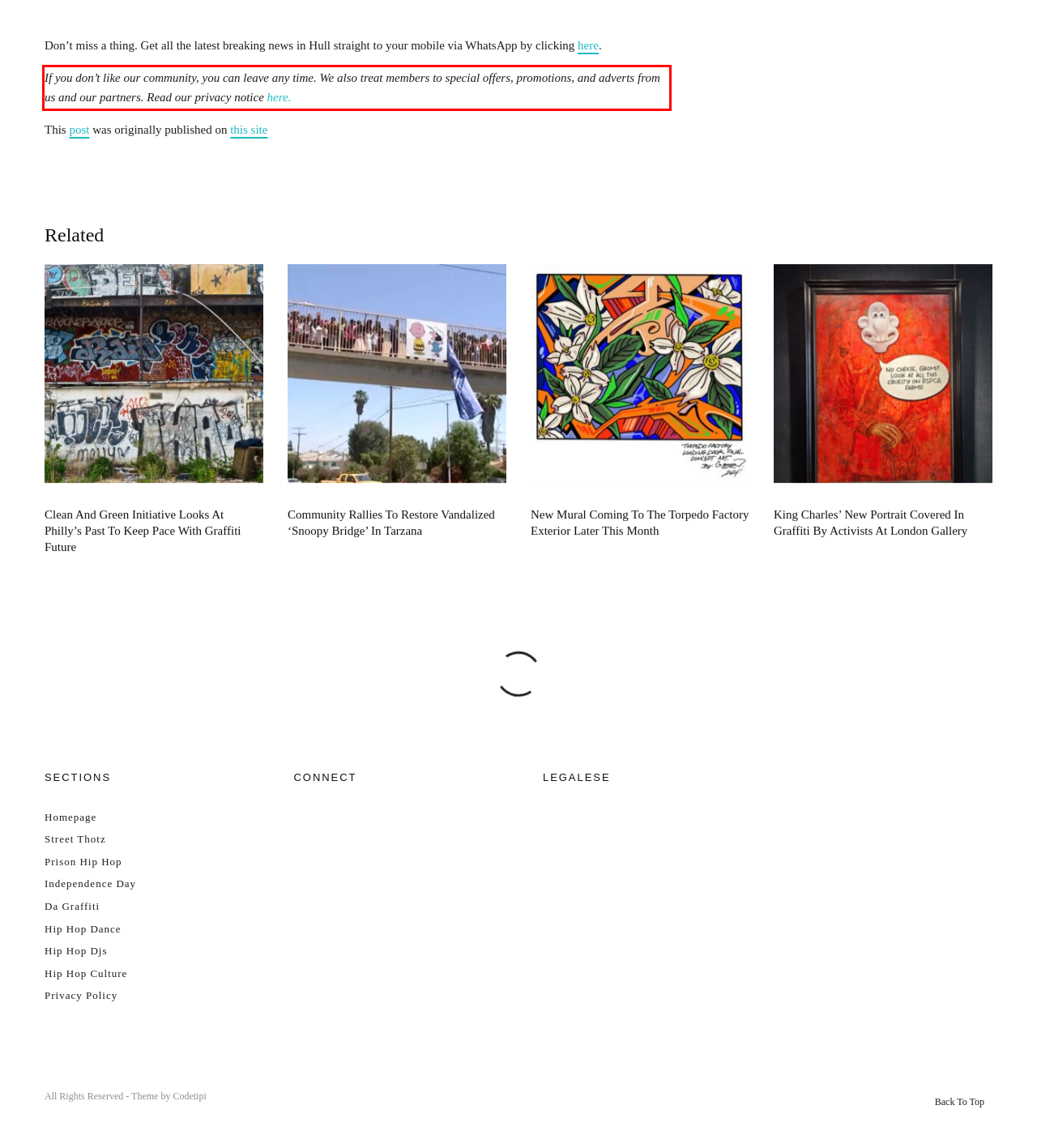The screenshot provided shows a webpage with a red bounding box. Apply OCR to the text within this red bounding box and provide the extracted content.

If you don’t like our community, you can leave any time. We also treat members to special offers, promotions, and adverts from us and our partners. Read our privacy notice here.